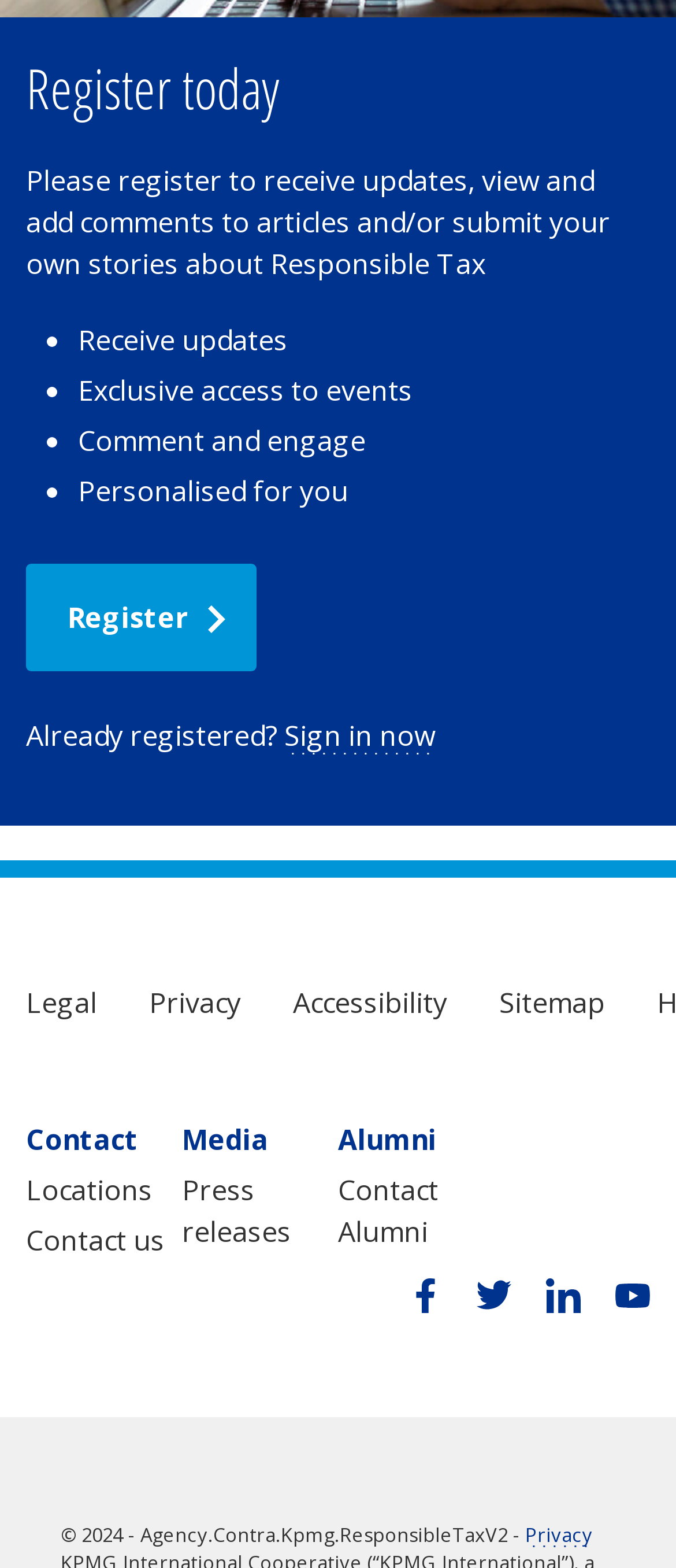Identify the bounding box coordinates of the section to be clicked to complete the task described by the following instruction: "Contact us". The coordinates should be four float numbers between 0 and 1, formatted as [left, top, right, bottom].

[0.038, 0.779, 0.244, 0.803]